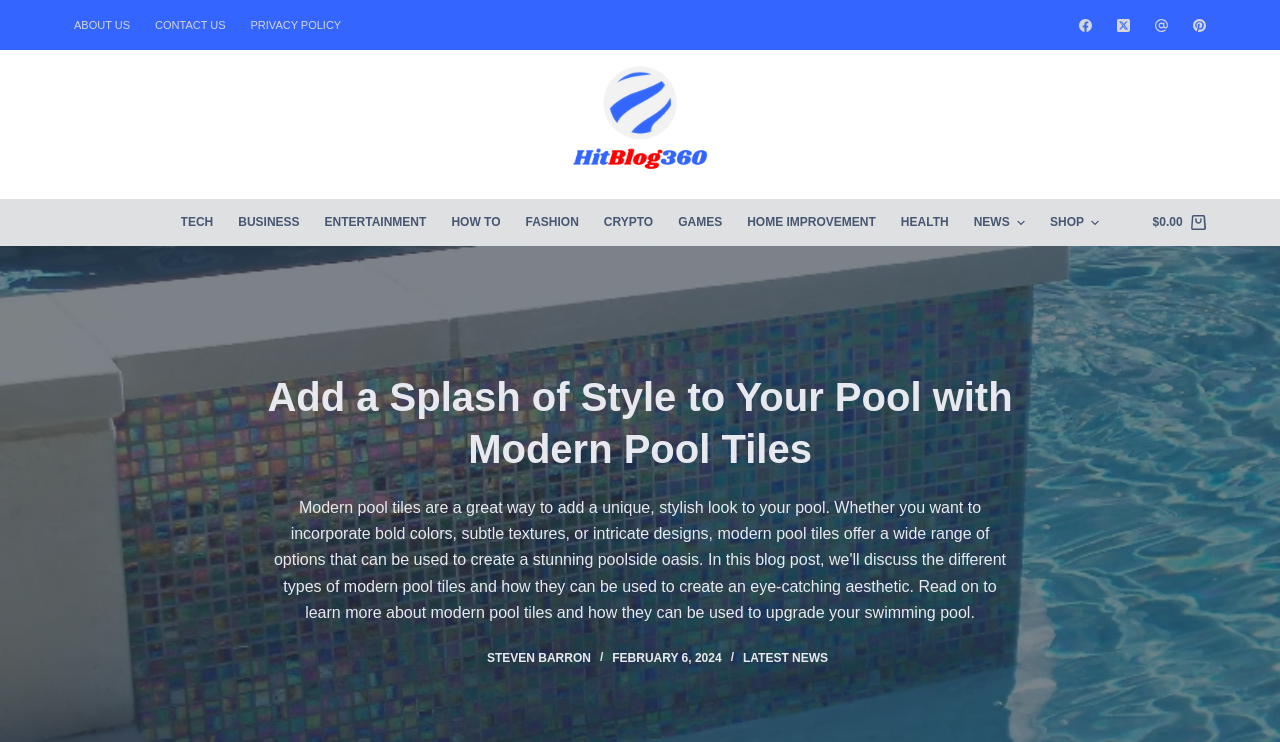Please find the bounding box coordinates in the format (top-left x, top-left y, bottom-right x, bottom-right y) for the given element description. Ensure the coordinates are floating point numbers between 0 and 1. Description: Tech

[0.141, 0.268, 0.176, 0.332]